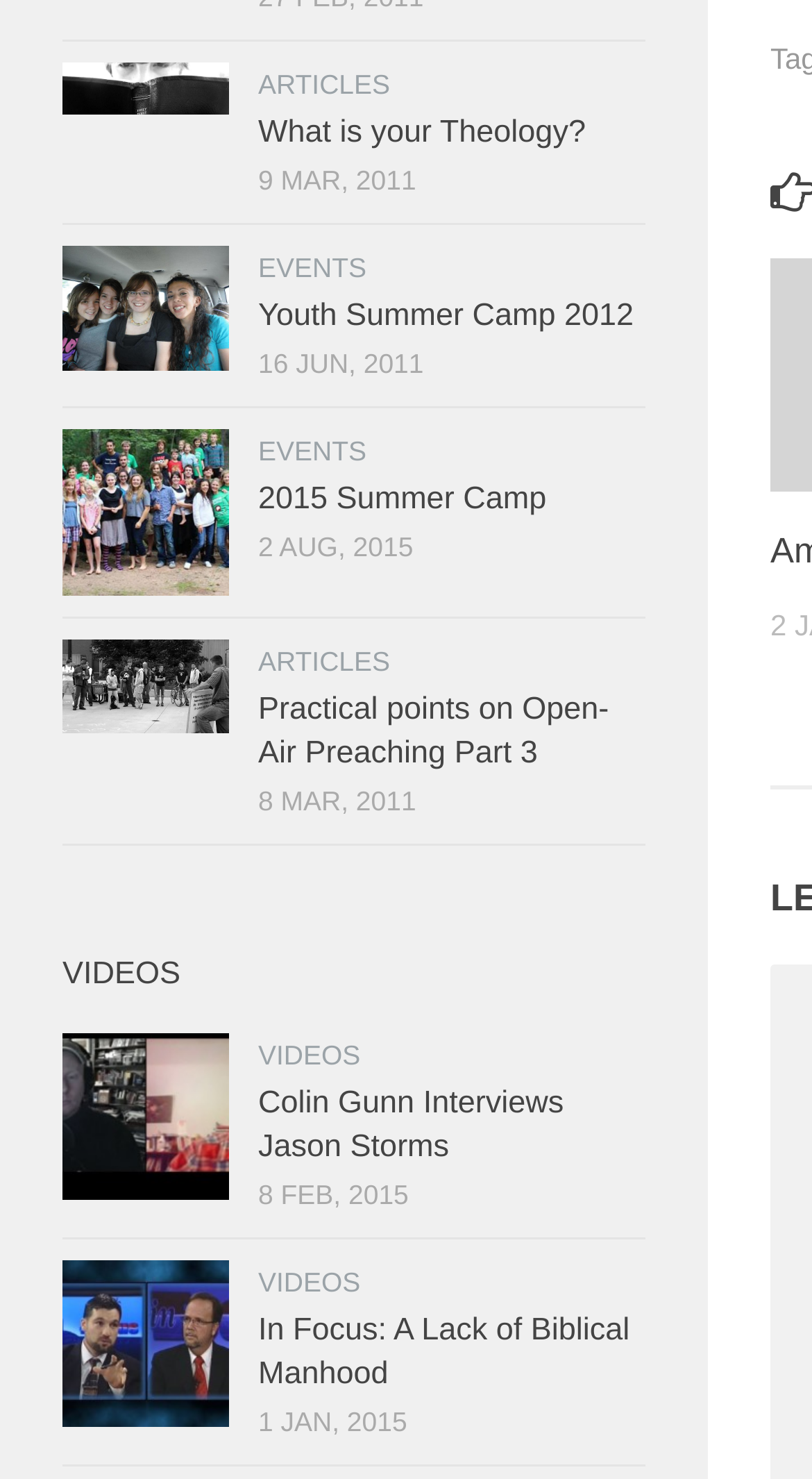Specify the bounding box coordinates of the element's region that should be clicked to achieve the following instruction: "check events". The bounding box coordinates consist of four float numbers between 0 and 1, in the format [left, top, right, bottom].

[0.318, 0.17, 0.451, 0.192]